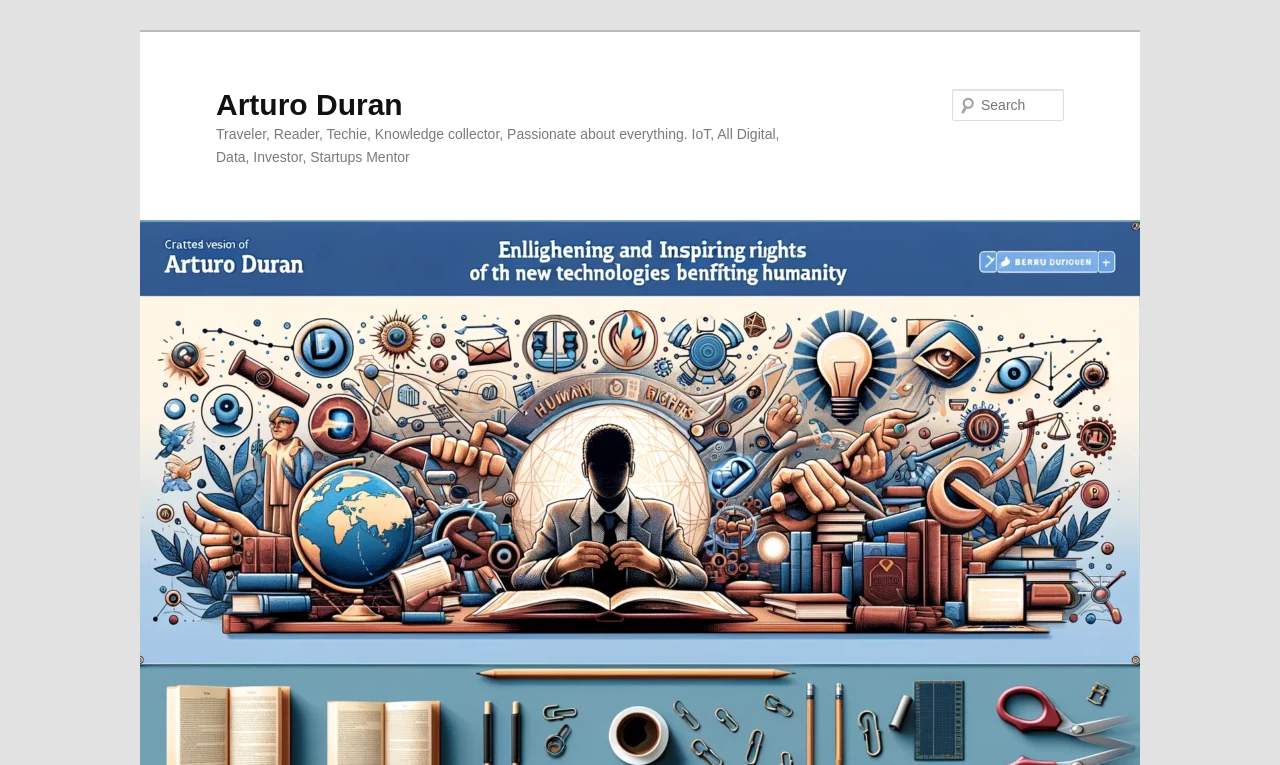Use a single word or phrase to answer the question: What is the profession of the person described on this webpage?

Techie, Investor, Startups Mentor